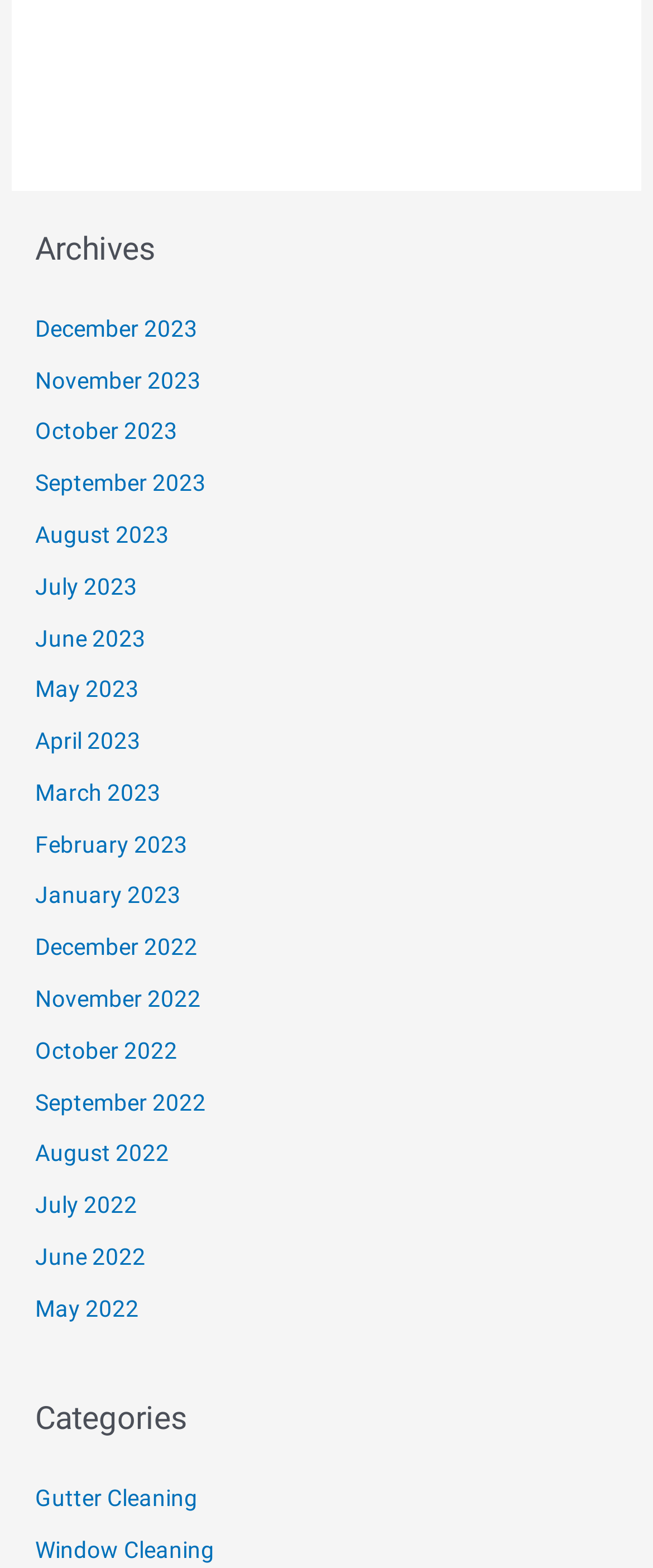What is the earliest archive? Based on the image, give a response in one word or a short phrase.

May 2022